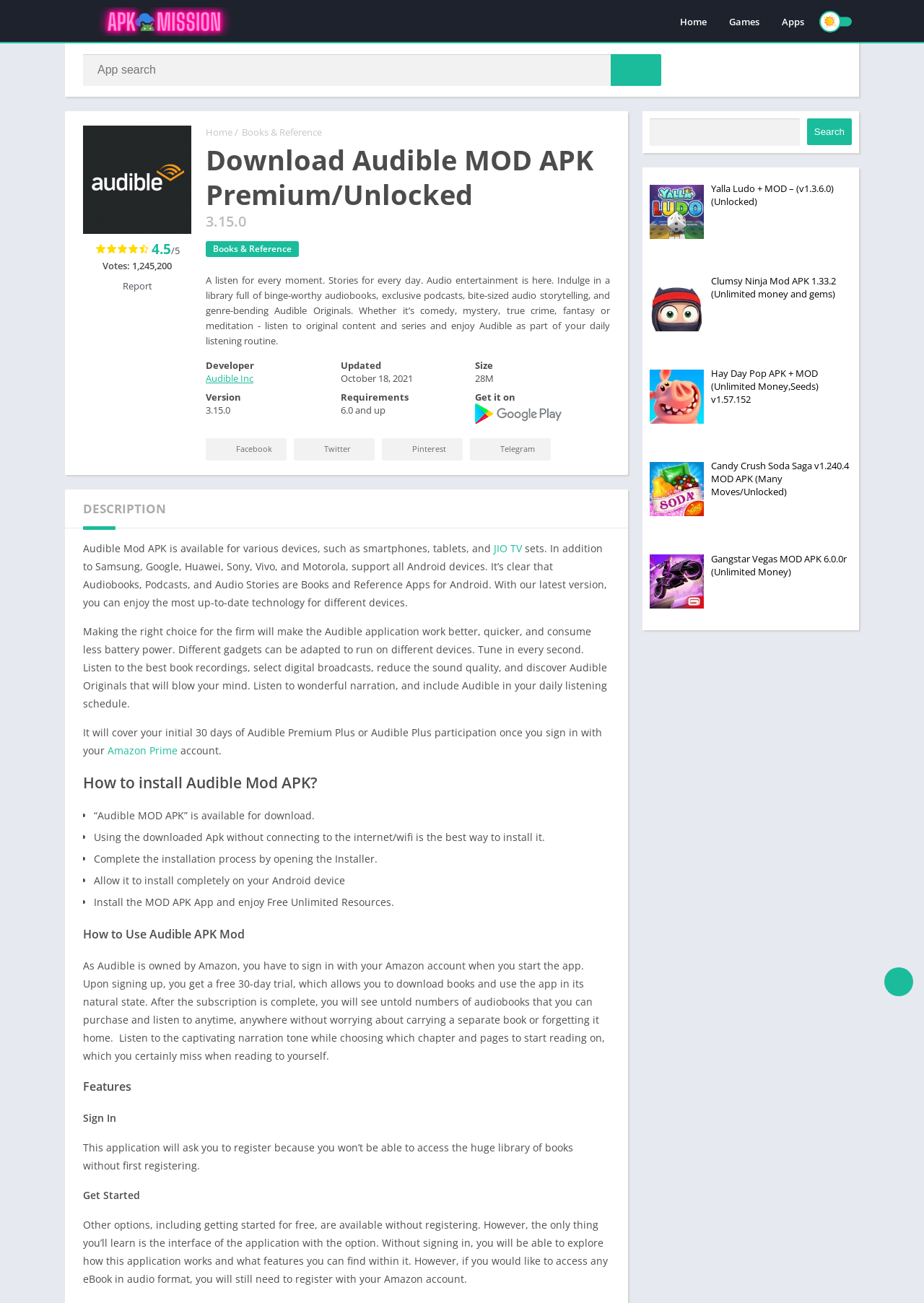Provide a thorough description of the webpage you see.

This webpage is about downloading and using the Audible Mod APK, a premium and unlocked version of the Audible app. At the top, there are several links to other APK mission websites and a search bar with a "Search" button. Below that, there is a heading "Download Audible MOD APK Premium/Unlocked" and a brief description of the app.

On the left side, there are links to "Home", "Games", and "Apps" categories. Below that, there is a search box with a "Search" button. On the right side, there are social media links to Facebook, Twitter, Pinterest, and Telegram.

The main content of the webpage is divided into several sections. The first section describes the Audible app, its features, and its compatibility with various devices. There is a rating of 4.5 out of 5 and a "Report" link. Below that, there is information about the app's developer, version, update date, requirements, and size.

The next section is about the description of the Audible Mod APK, its features, and how it works. There are several paragraphs of text explaining the benefits of using the app, including access to a large library of audiobooks, podcasts, and audio stories.

The following sections provide instructions on how to install and use the Audible Mod APK, including signing in with an Amazon account, downloading books, and accessing the app's features. There are also headings for "Features", "Sign In", and "Get Started" with brief descriptions.

At the bottom of the webpage, there are links to other APK mods, including Yalla Ludo, Clumsy Ninja, Hay Day Pop, Candy Crush Soda Saga, and Gangstar Vegas.